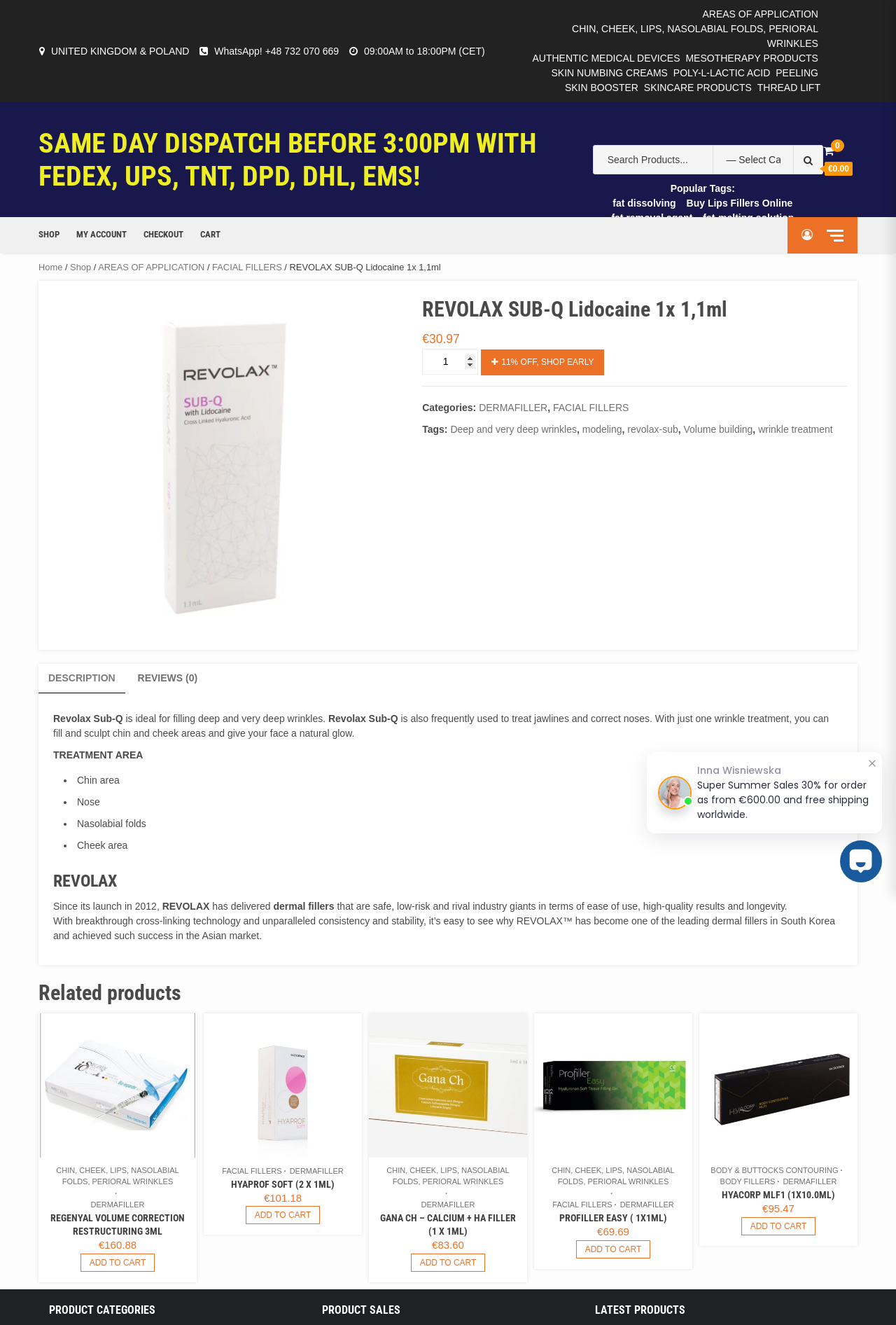Generate the text of the webpage's primary heading.

REVOLAX SUB-Q Lidocaine 1x 1,1ml